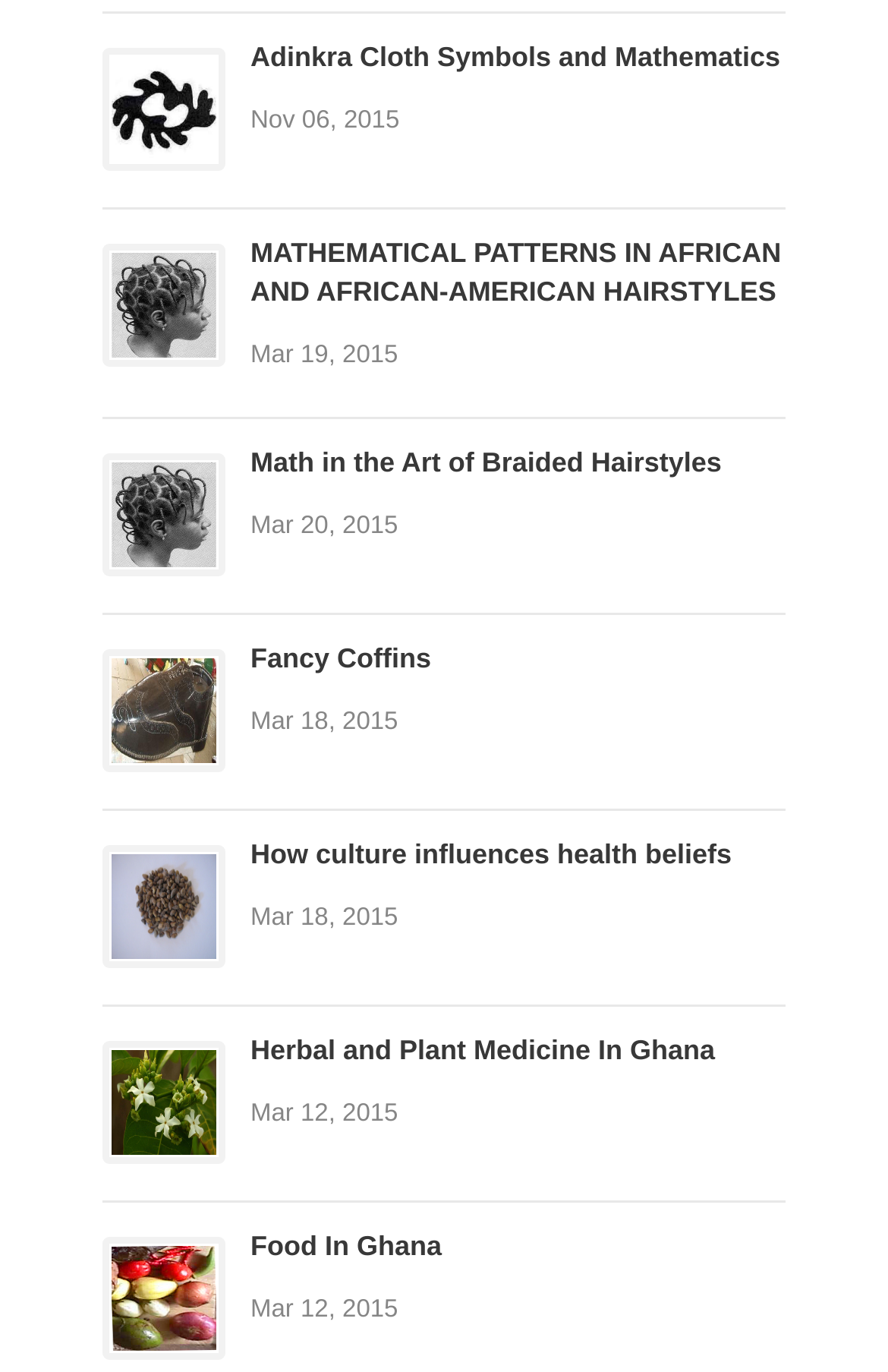Give a succinct answer to this question in a single word or phrase: 
What is the date of the second link?

Mar 19, 2015